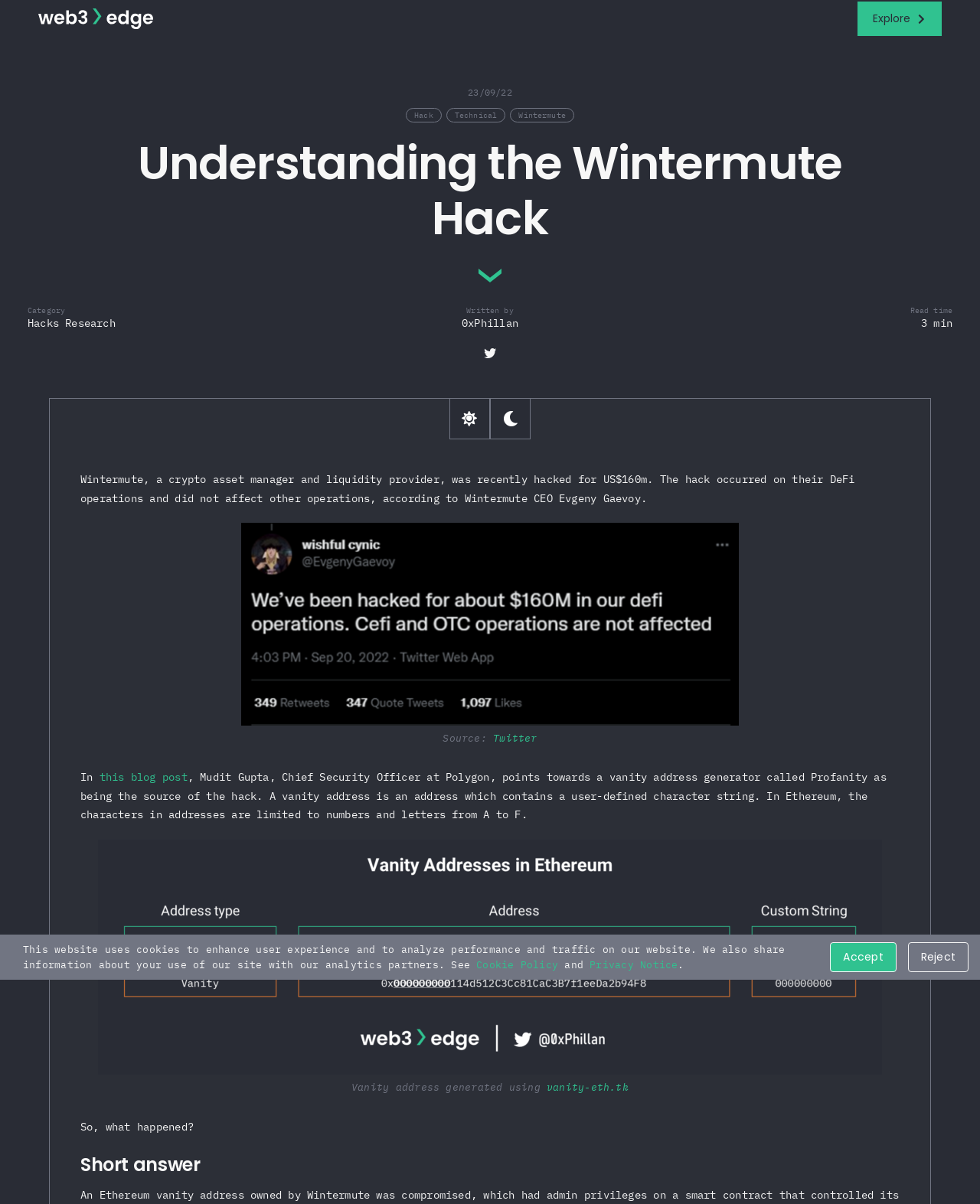Find the bounding box coordinates of the clickable region needed to perform the following instruction: "Click on the 'NEXT STORY' button". The coordinates should be provided as four float numbers between 0 and 1, i.e., [left, top, right, bottom].

None